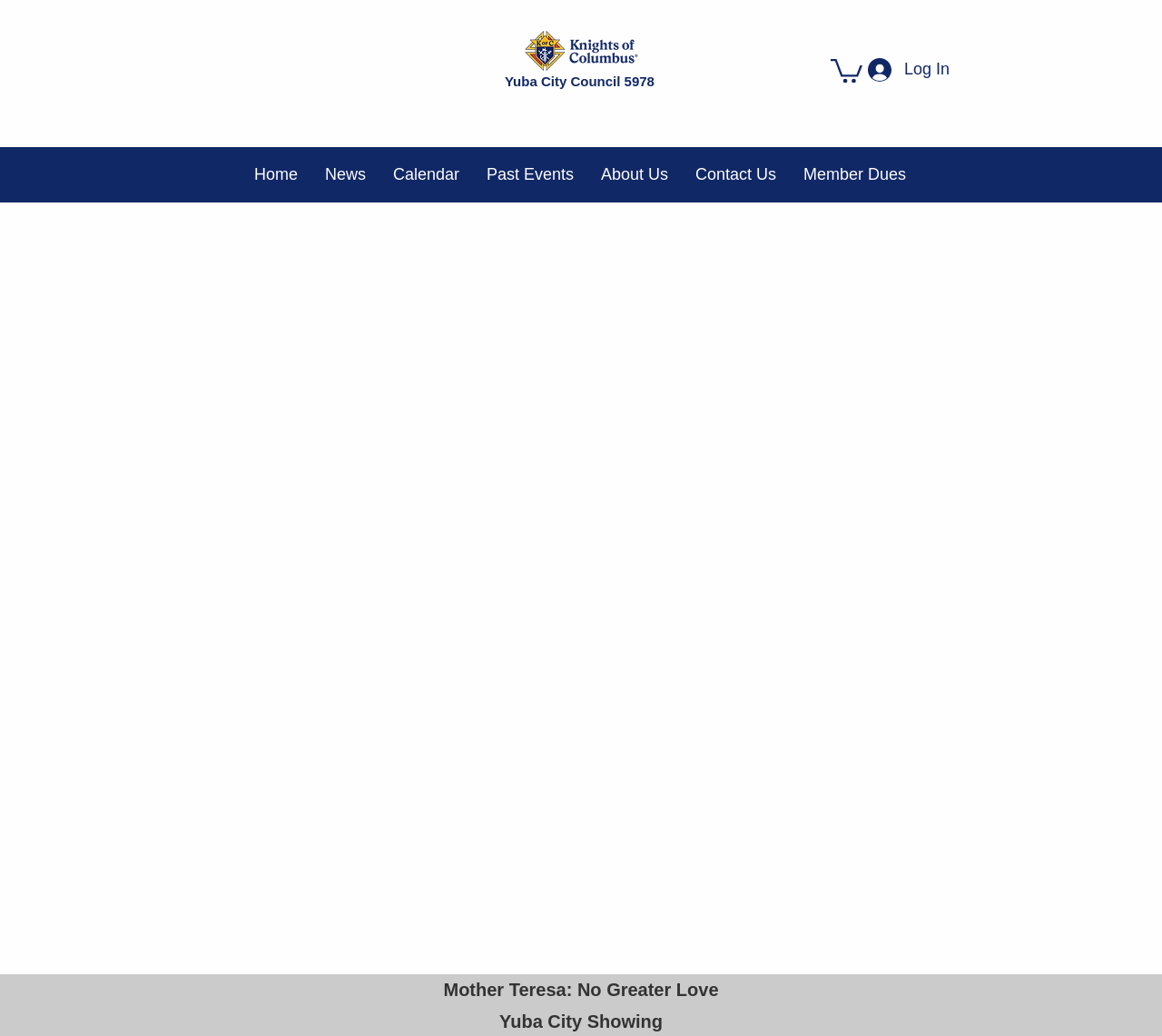Please locate the bounding box coordinates of the element that needs to be clicked to achieve the following instruction: "Click the Log In button". The coordinates should be four float numbers between 0 and 1, i.e., [left, top, right, bottom].

[0.736, 0.048, 0.828, 0.087]